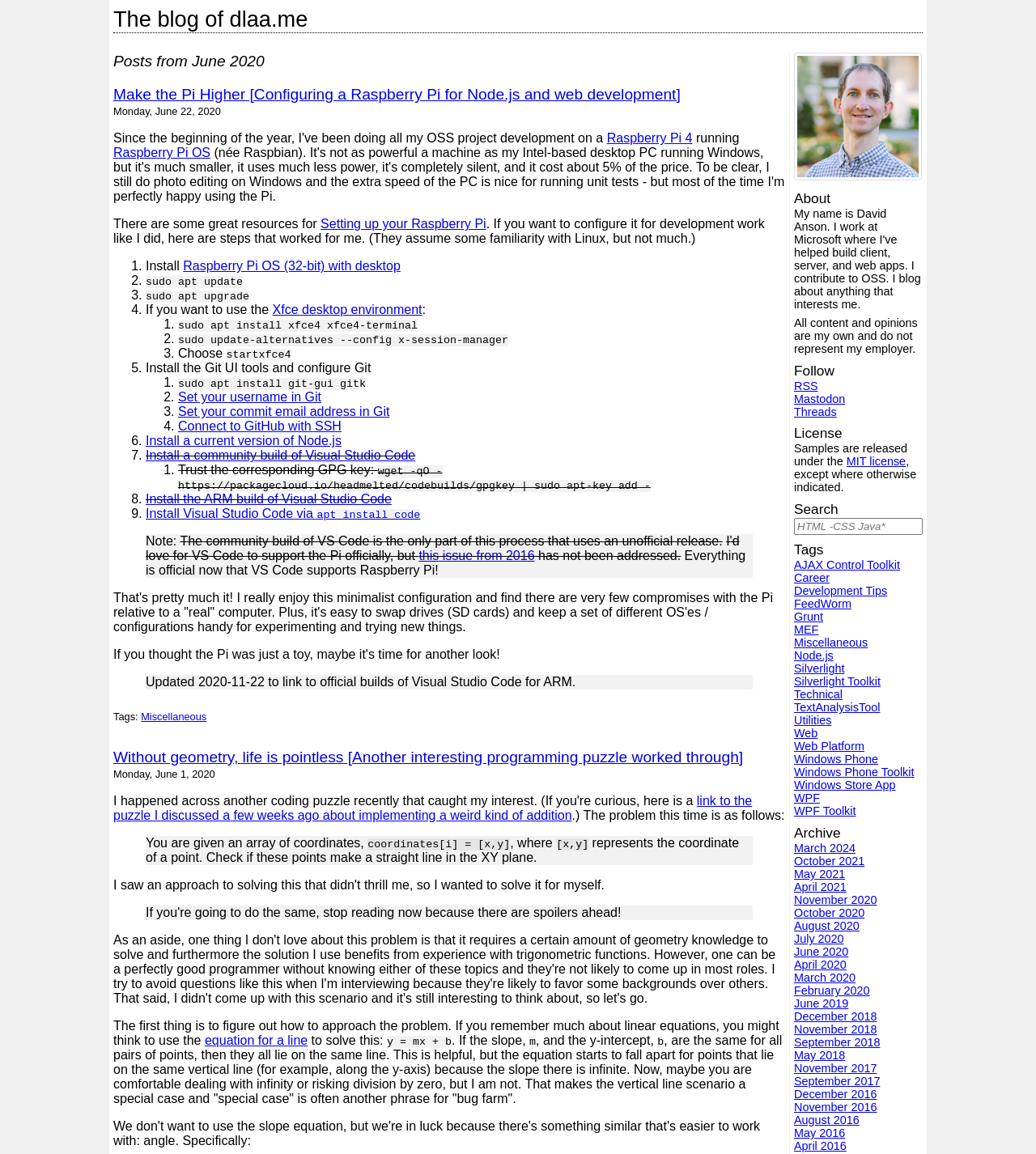Locate the bounding box coordinates of the clickable area to execute the instruction: "Click the link to configure a Raspberry Pi for Node.js and web development". Provide the coordinates as four float numbers between 0 and 1, represented as [left, top, right, bottom].

[0.109, 0.075, 0.657, 0.089]